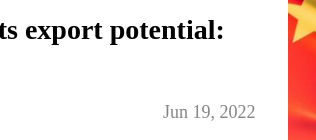Using details from the image, please answer the following question comprehensively:
What is the purpose of exhibitions and e-marketing?

According to the caption, the article suggests that exhibitions and e-marketing can be used to promote Pakistani handicrafts and gain international recognition for the country's rich craftsmanship.